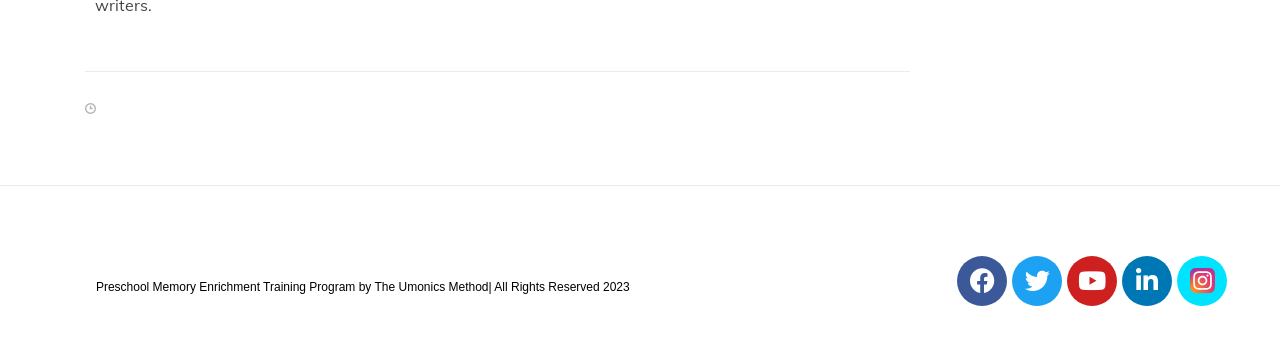With reference to the screenshot, provide a detailed response to the question below:
What is the shape of the icon next to the last social media link?

I can see the last social media link has an icon next to it, and based on the bounding box coordinates, I can infer that the icon is a square shape.